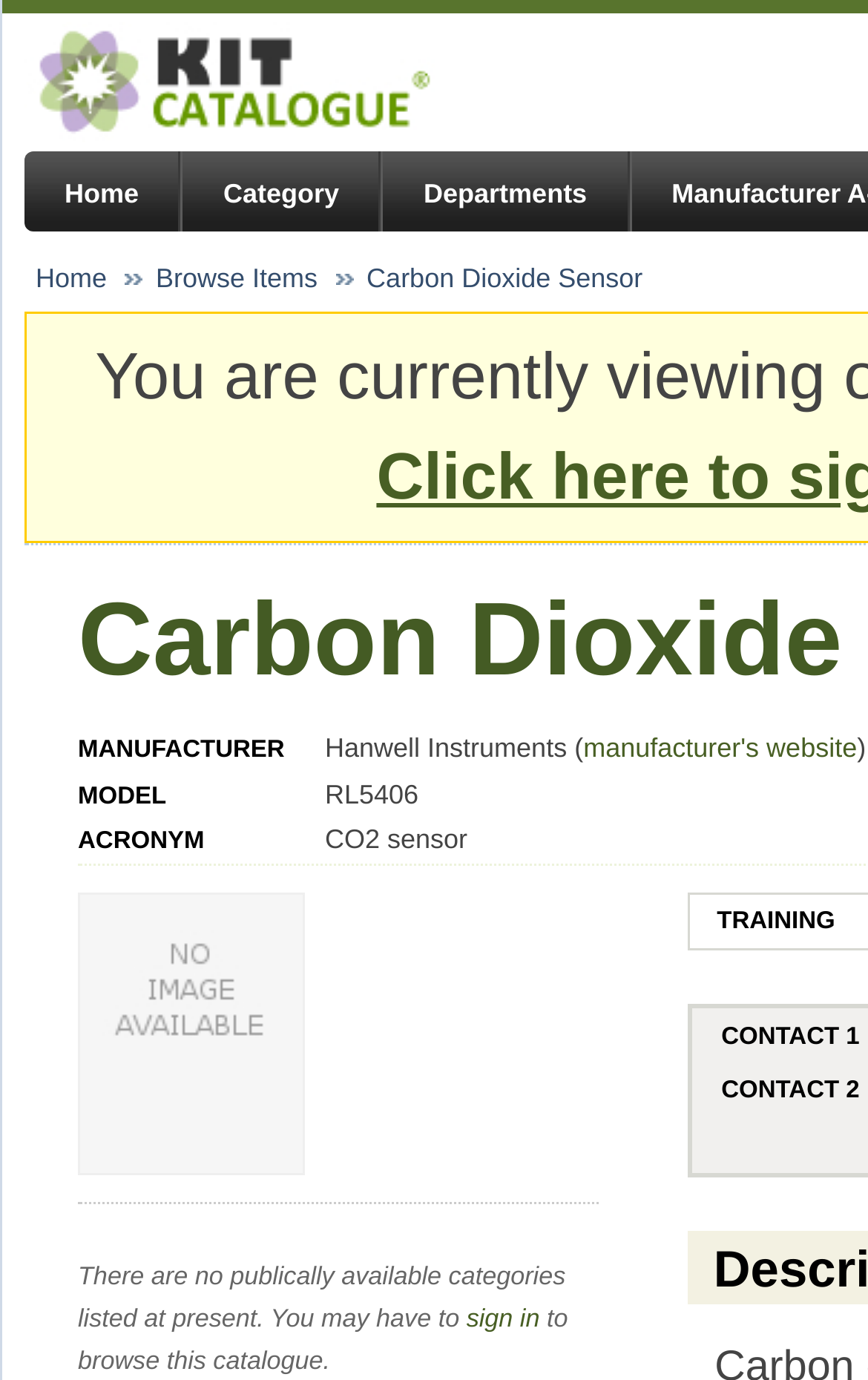What is the name of the item listed in the table?
Please provide a single word or phrase answer based on the image.

Carbon Dioxide Sensor